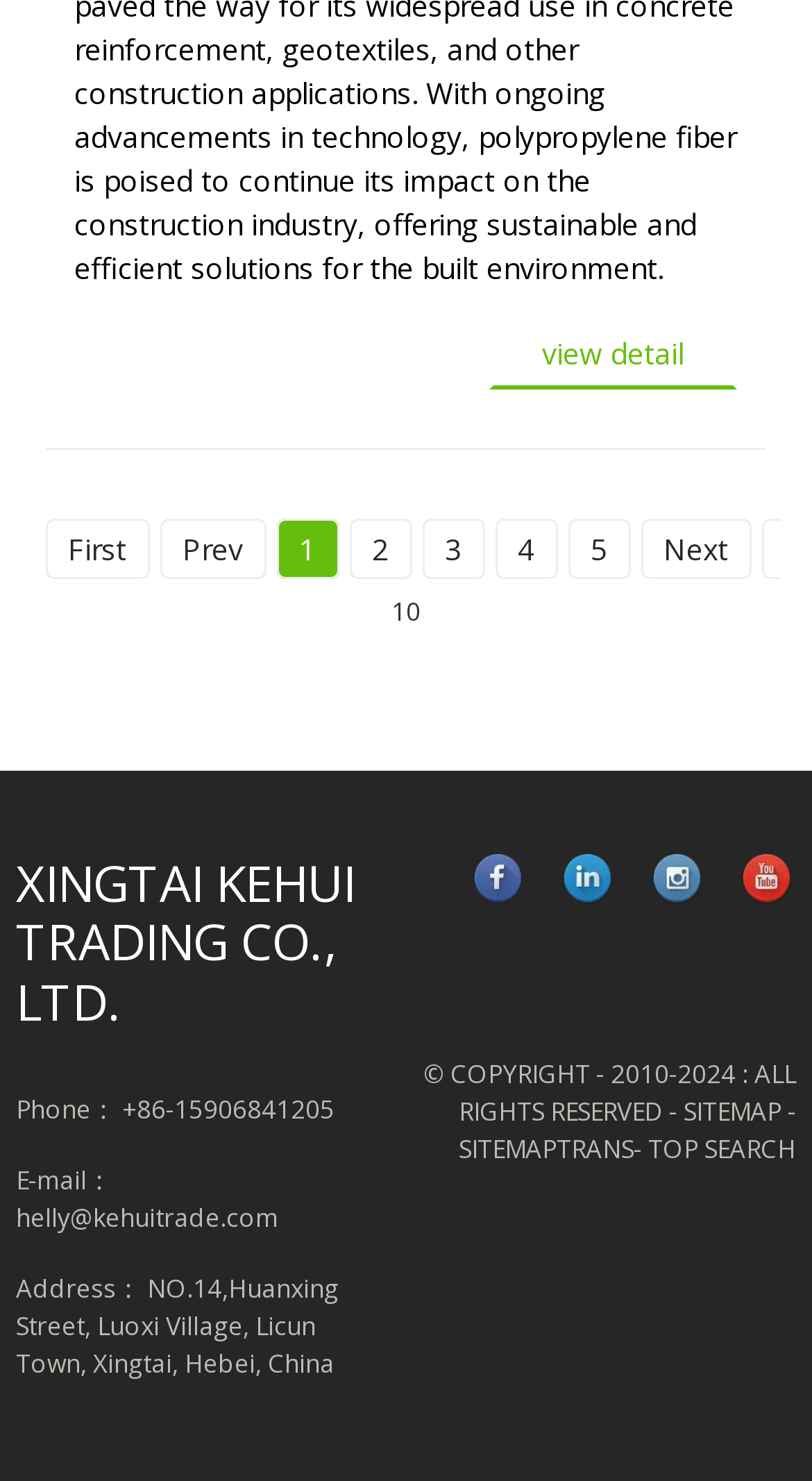Please provide a comprehensive response to the question based on the details in the image: What is the company name?

The company name can be found in the heading element with the text 'XINGTAI KEHUI TRADING CO., LTD.' which is located at the top of the webpage.